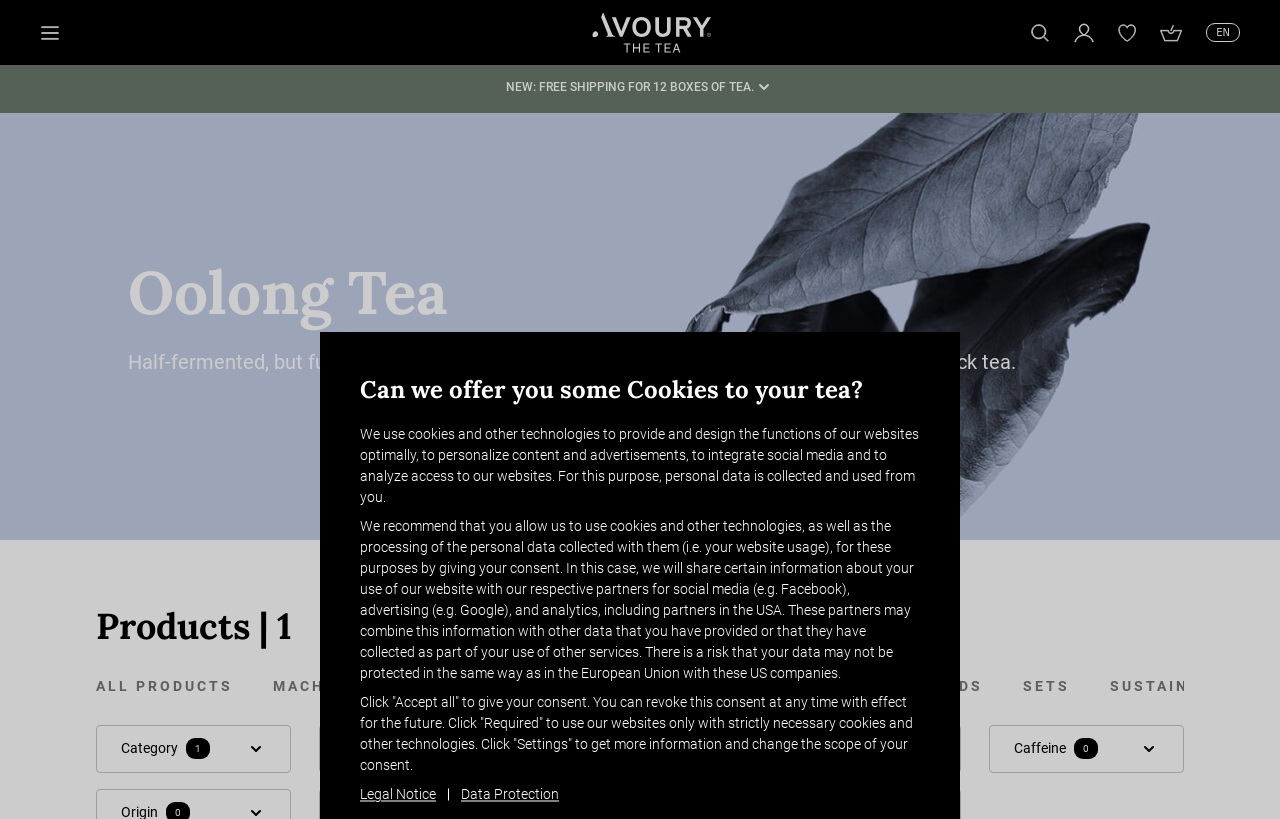Specify the bounding box coordinates of the area to click in order to execute this command: 'View My Favorites'. The coordinates should consist of four float numbers ranging from 0 to 1, and should be formatted as [left, top, right, bottom].

None